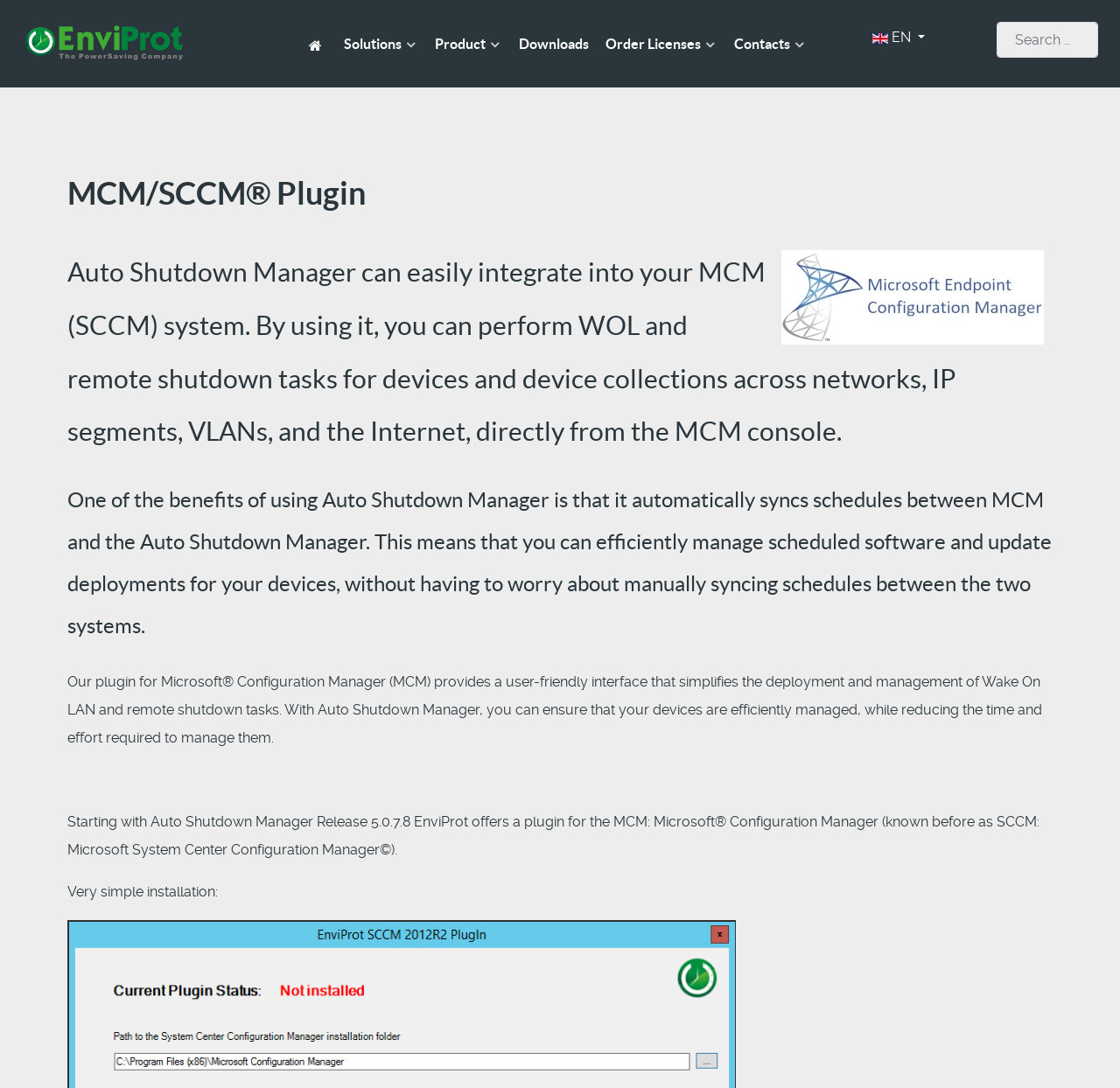What is required for installation?
Could you answer the question in a detailed manner, providing as much information as possible?

The installation of Auto Shutdown Manager is very simple, as mentioned in the text 'Very simple installation:' on the webpage, which suggests that the installation process is easy and straightforward.